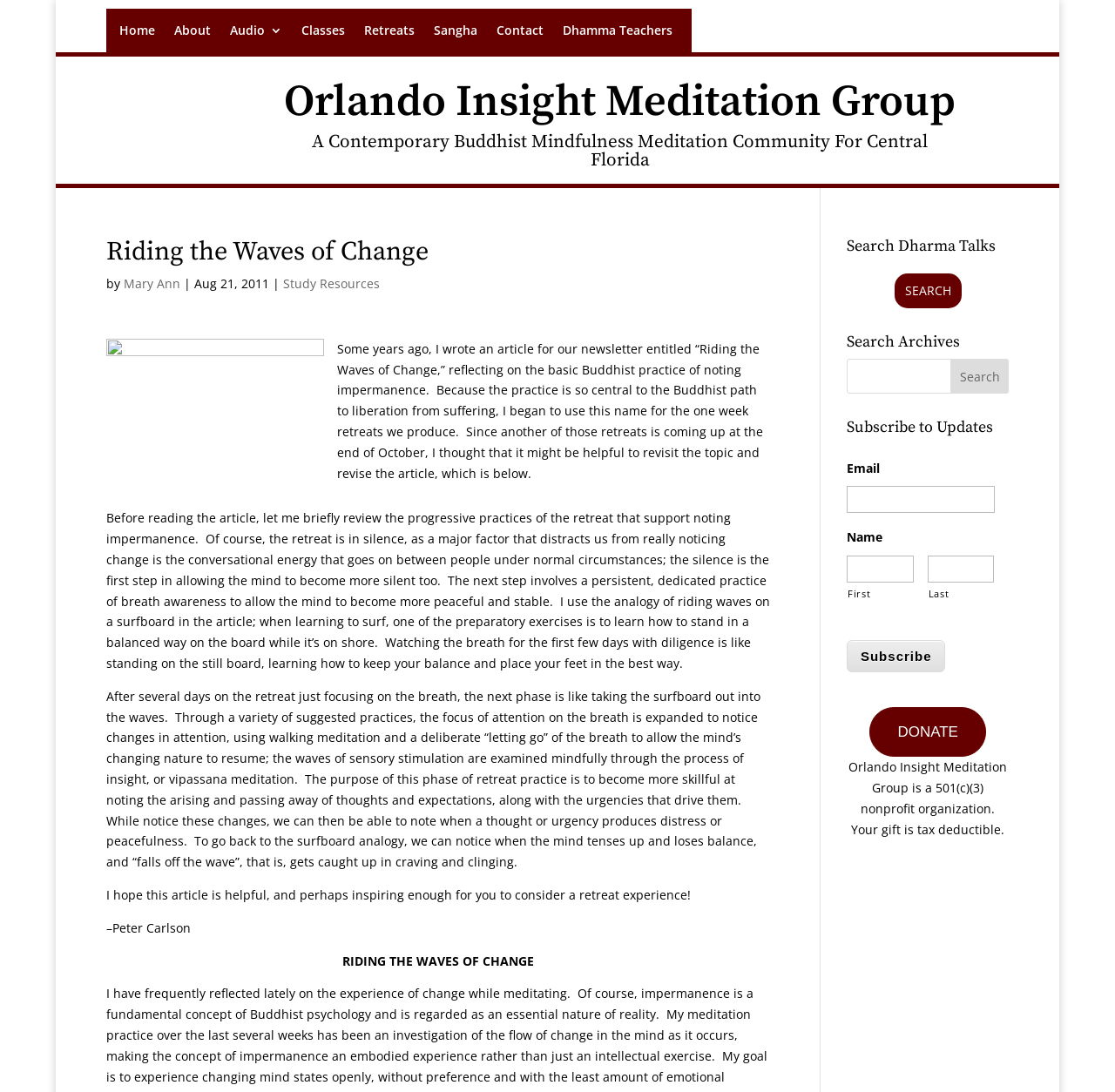Carefully observe the image and respond to the question with a detailed answer:
Who wrote the article 'Riding the Waves of Change'?

I found the answer by looking at the link element with the text 'Mary Ann' which is located near the heading 'Riding the Waves of Change' and the text 'by', indicating that Mary Ann is the author of the article.